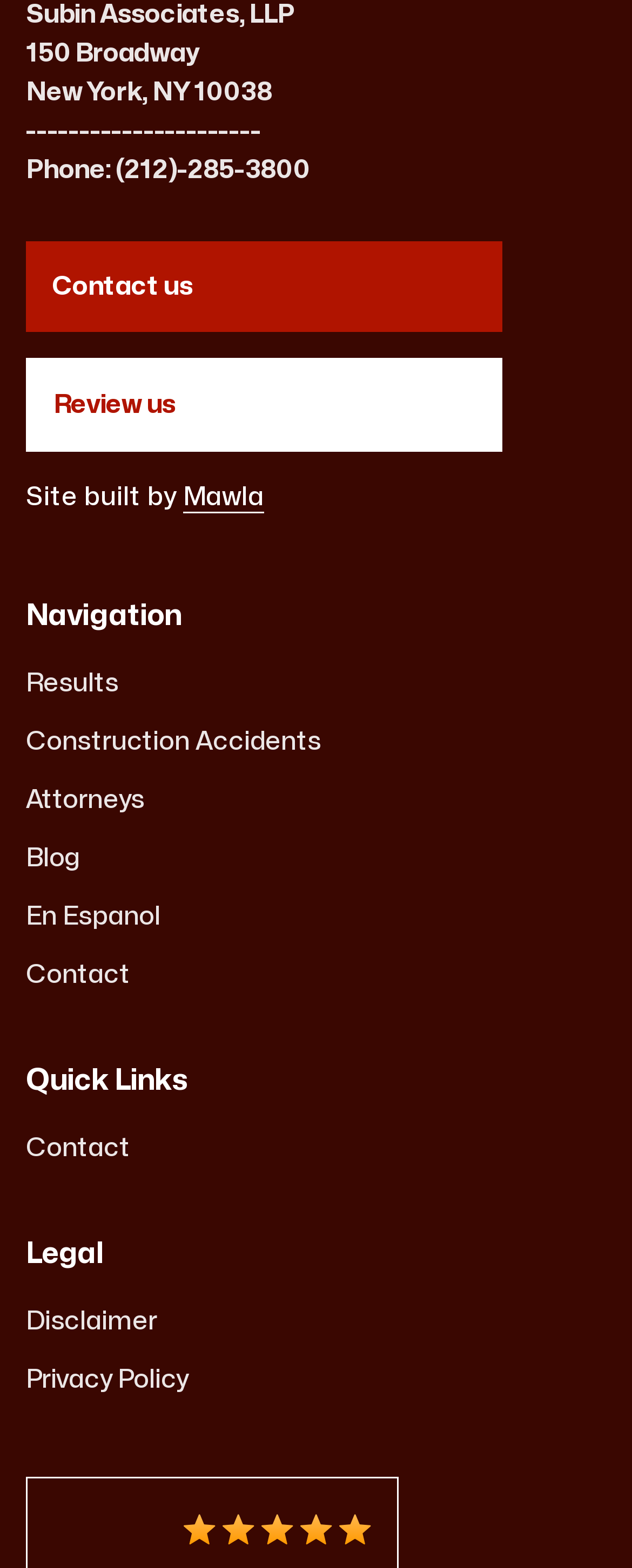Can you find the bounding box coordinates for the UI element given this description: "parent_node: Search for: value="Search""? Provide the coordinates as four float numbers between 0 and 1: [left, top, right, bottom].

None